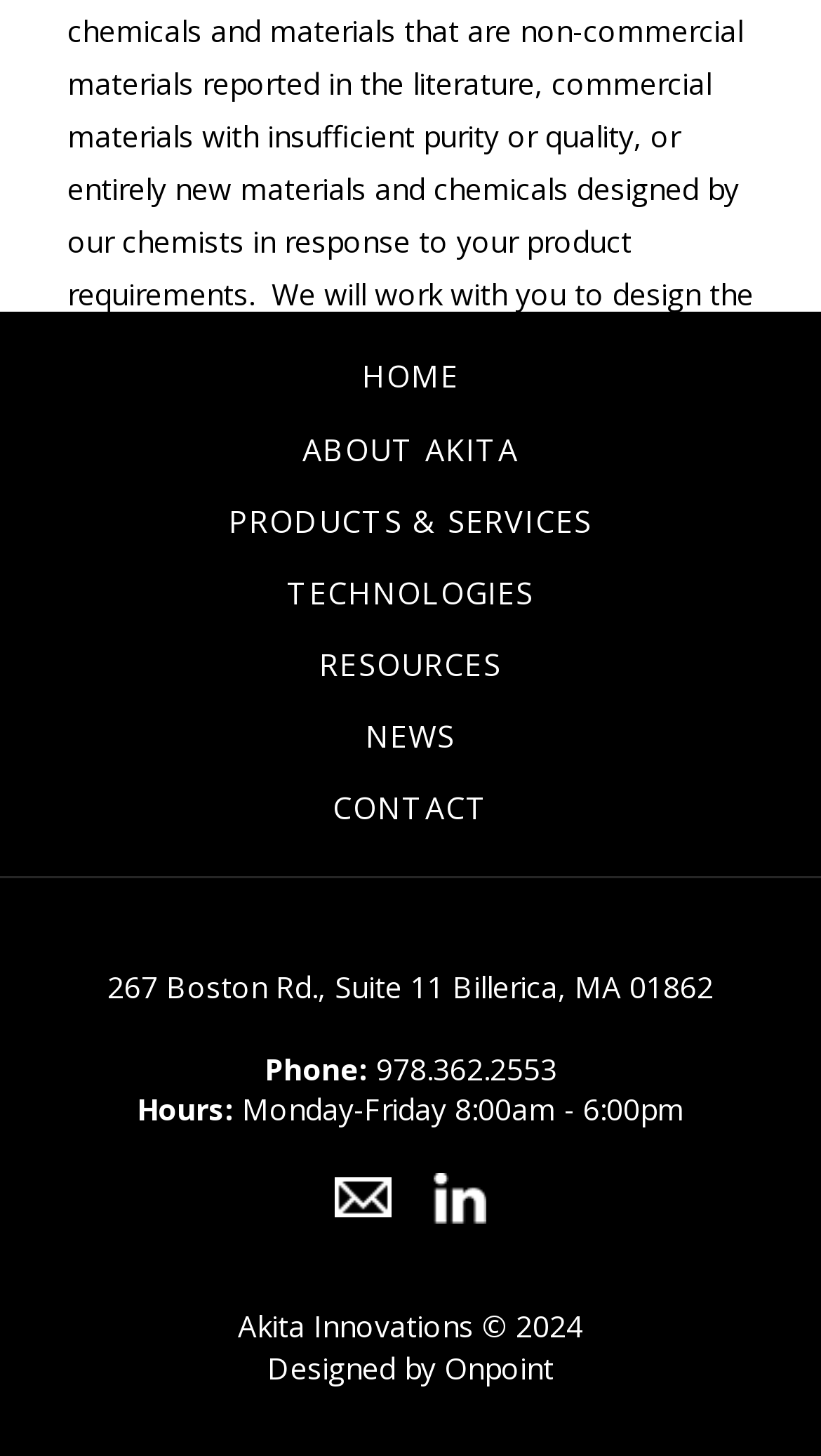Can you find the bounding box coordinates for the element that needs to be clicked to execute this instruction: "Visit Designed by Onpoint"? The coordinates should be given as four float numbers between 0 and 1, i.e., [left, top, right, bottom].

[0.326, 0.925, 0.674, 0.953]